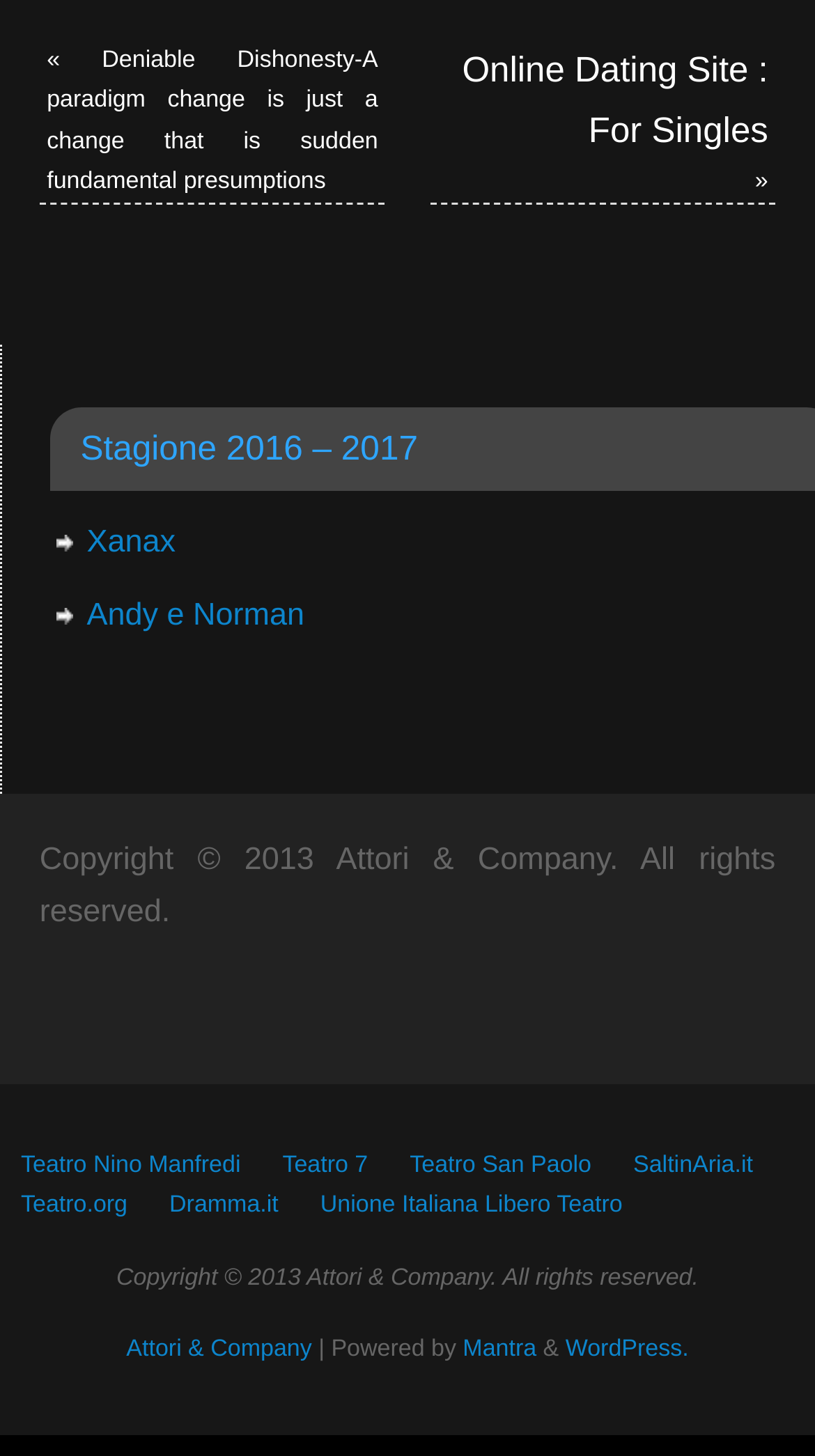What is the copyright year of the website?
Please provide a single word or phrase answer based on the image.

2013